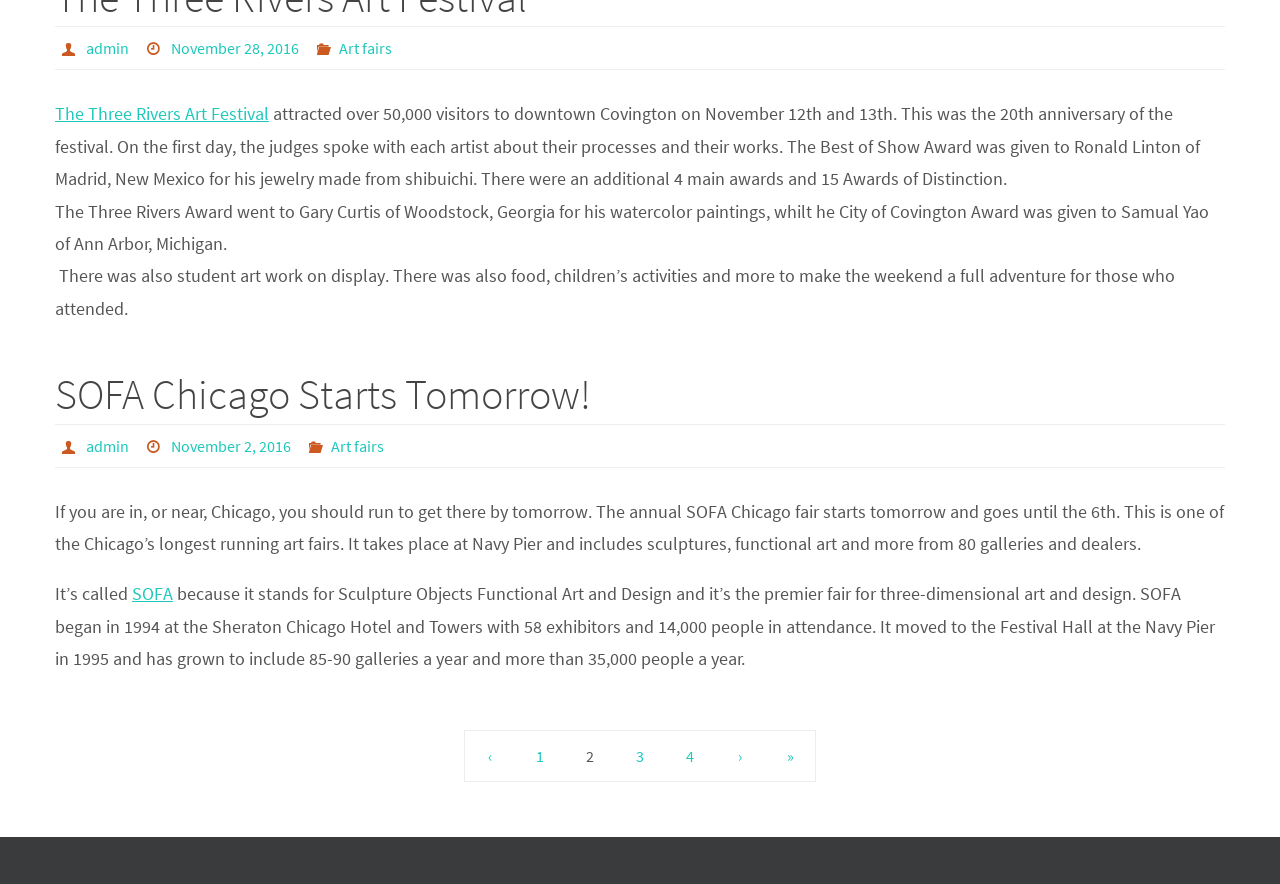Where does the SOFA Chicago fair take place?
Please answer the question with a detailed response using the information from the screenshot.

The second article mentions that the SOFA Chicago fair takes place at Navy Pier and includes sculptures, functional art, and more from 80 galleries and dealers.